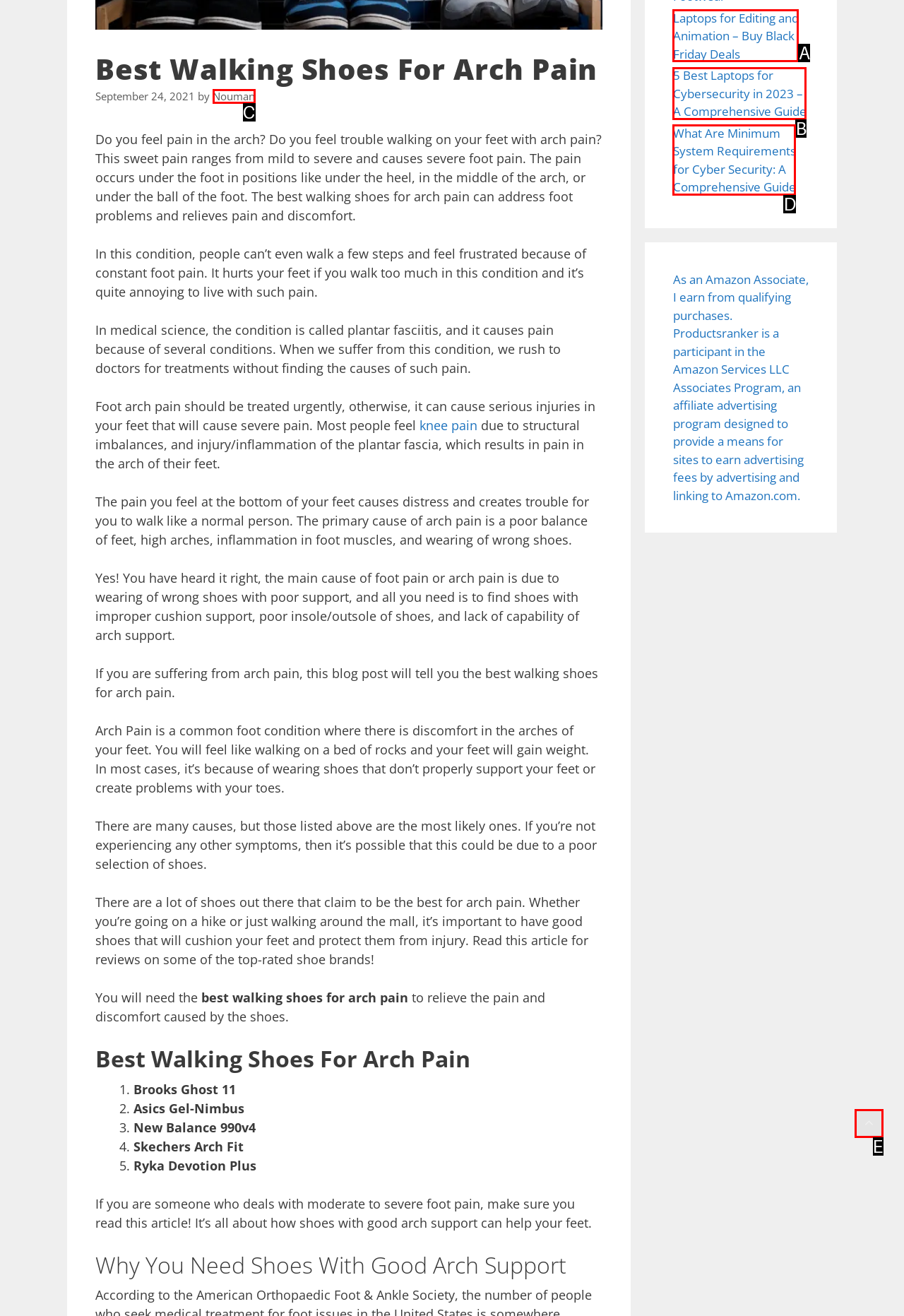Select the HTML element that fits the following description: Nouman
Provide the letter of the matching option.

C